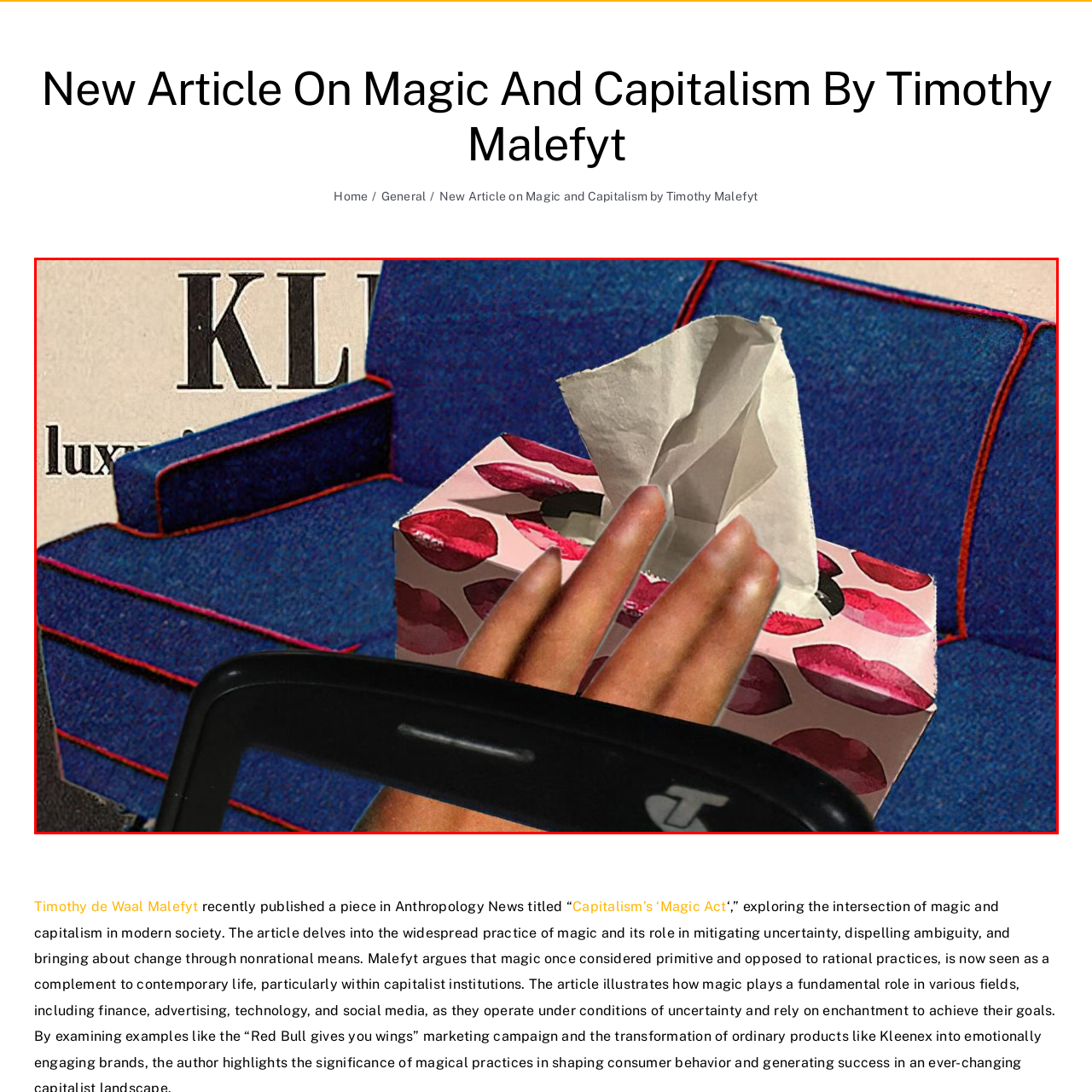What is the hand reaching for?
Inspect the image enclosed within the red bounding box and provide a detailed answer to the question, using insights from the image.

The hand in the image is reaching for a tissue from the decorated box, implying a moment of introspection or emotional pause.